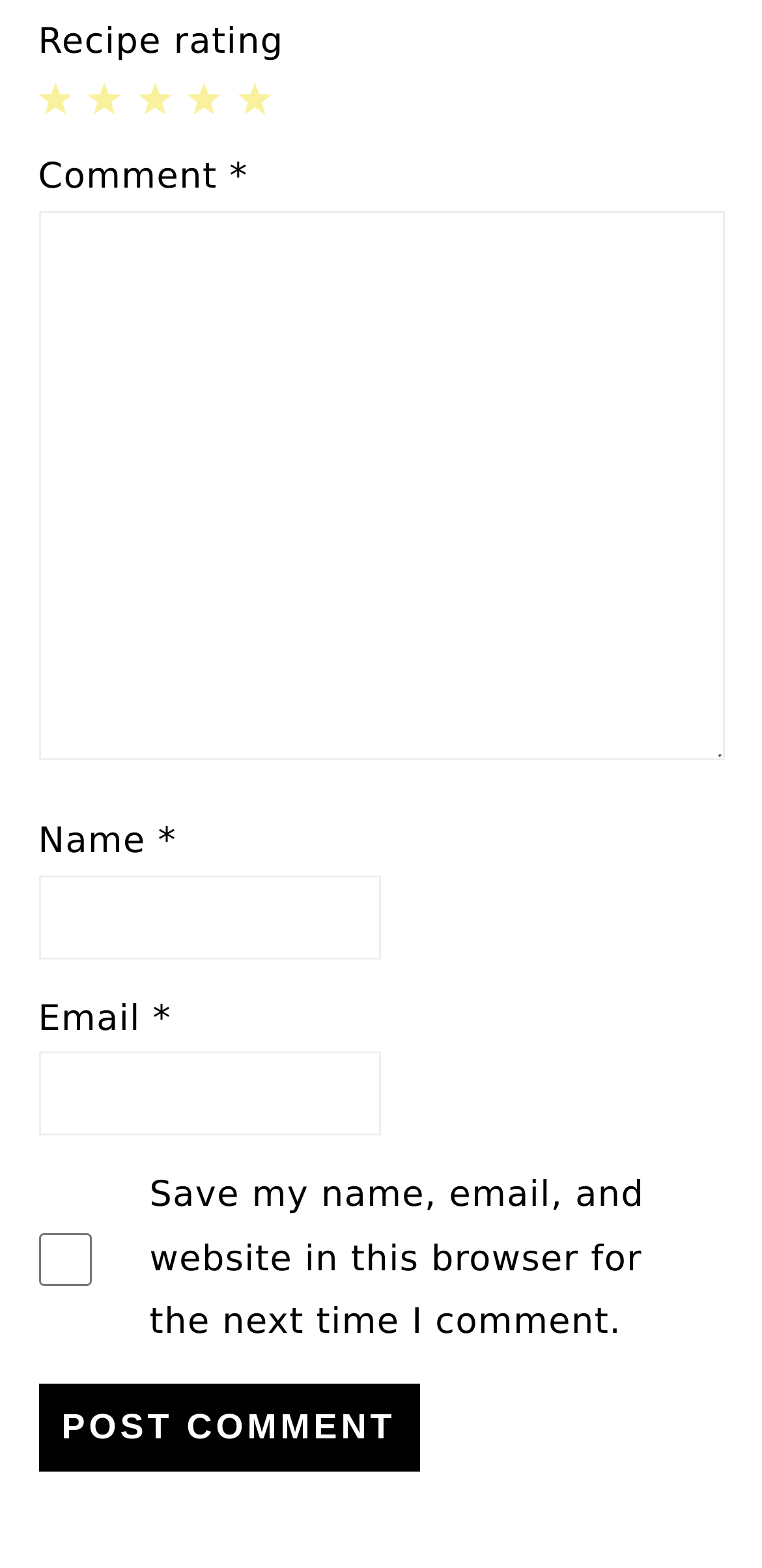Please provide a brief answer to the question using only one word or phrase: 
What is required to post a comment?

Name, email, and comment